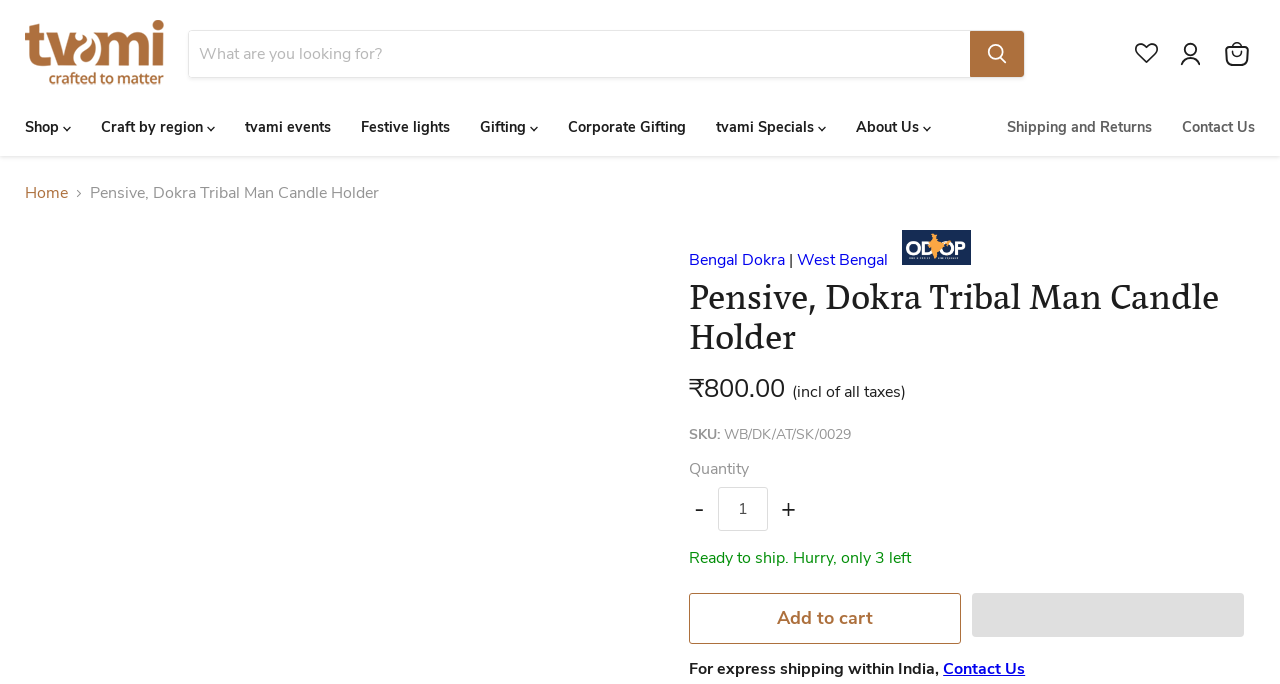Locate the bounding box coordinates of the area where you should click to accomplish the instruction: "View cart".

[0.949, 0.047, 0.984, 0.111]